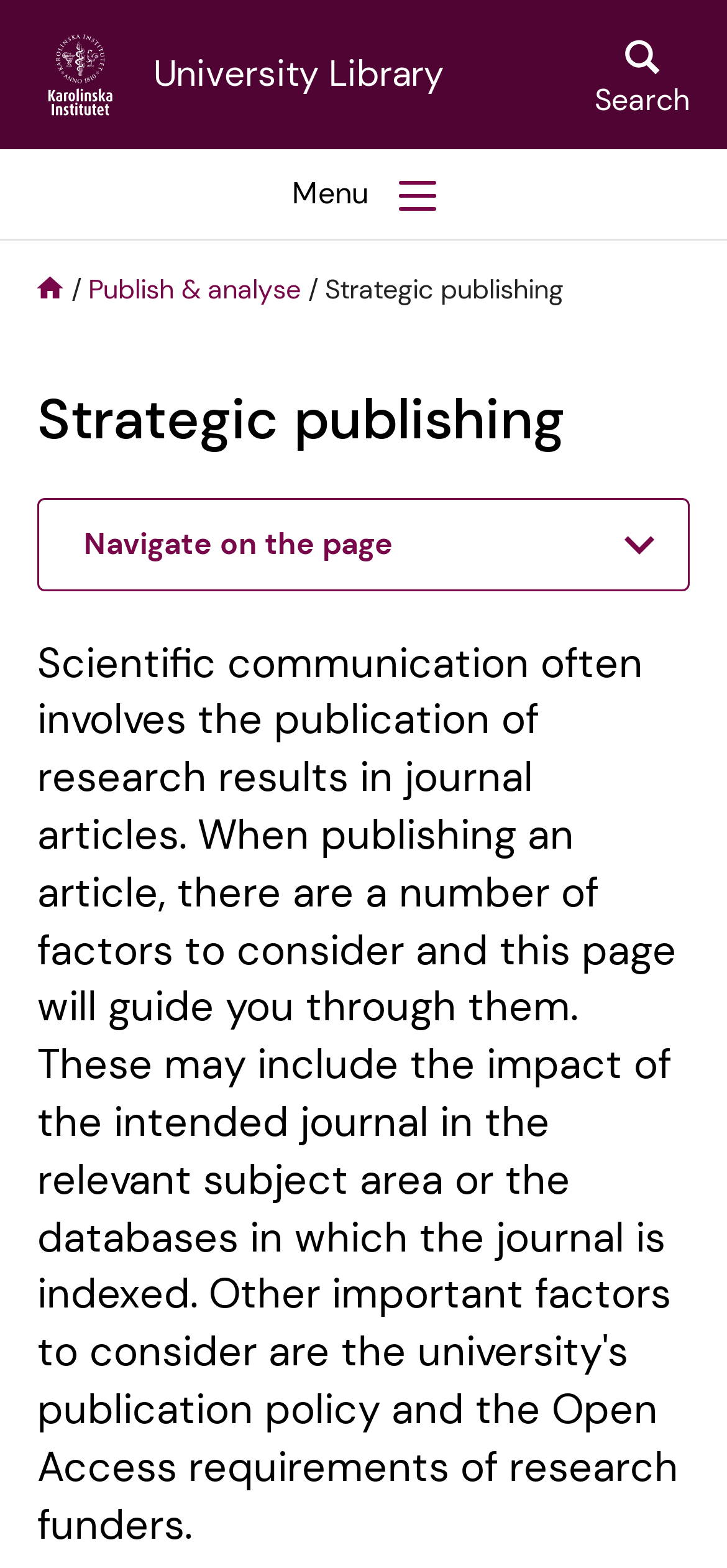What is the function of the 'Menu' button?
Look at the screenshot and respond with a single word or phrase.

Navigation